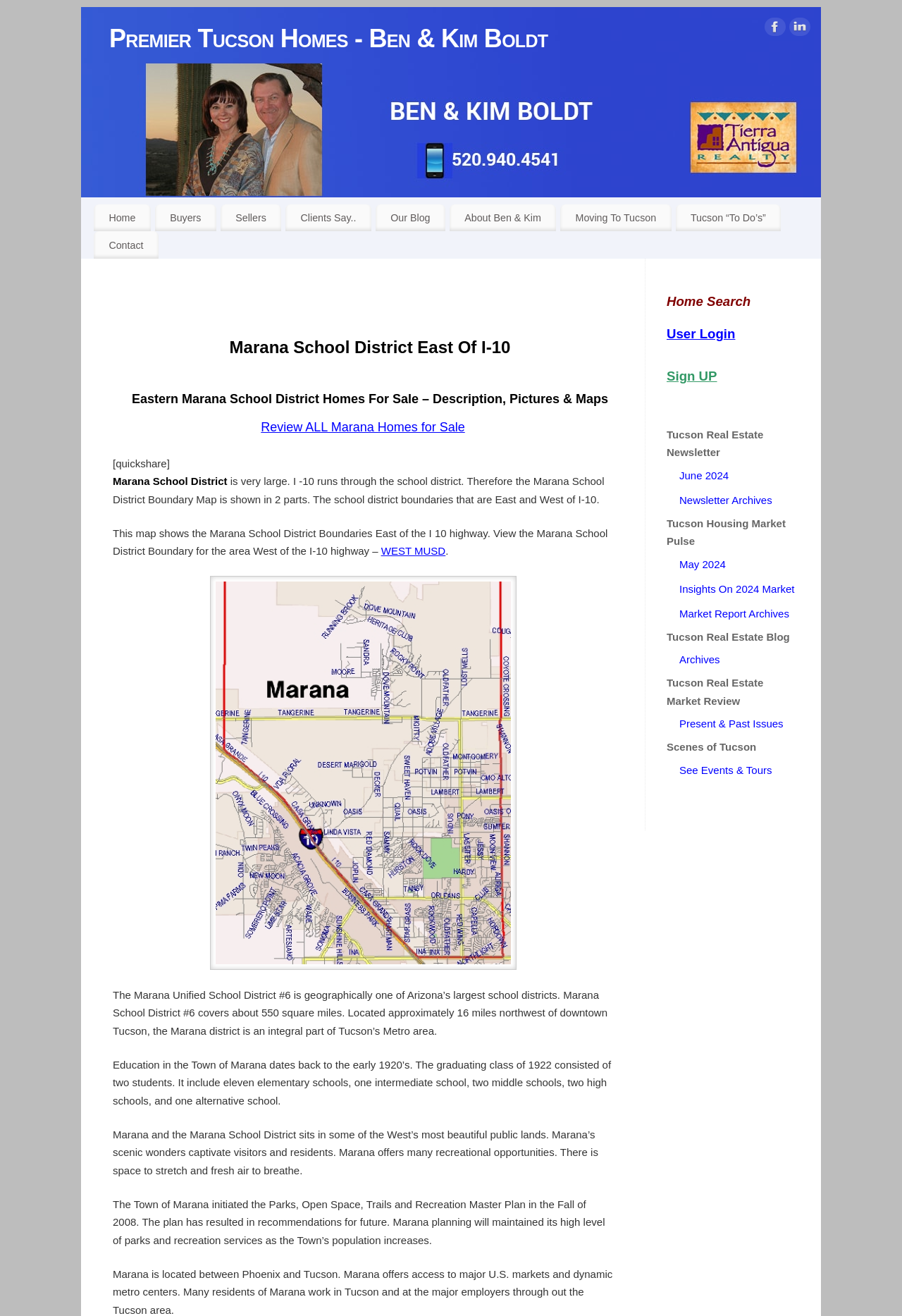Find the bounding box coordinates of the element to click in order to complete this instruction: "Login as a user". The bounding box coordinates must be four float numbers between 0 and 1, denoted as [left, top, right, bottom].

[0.739, 0.248, 0.815, 0.259]